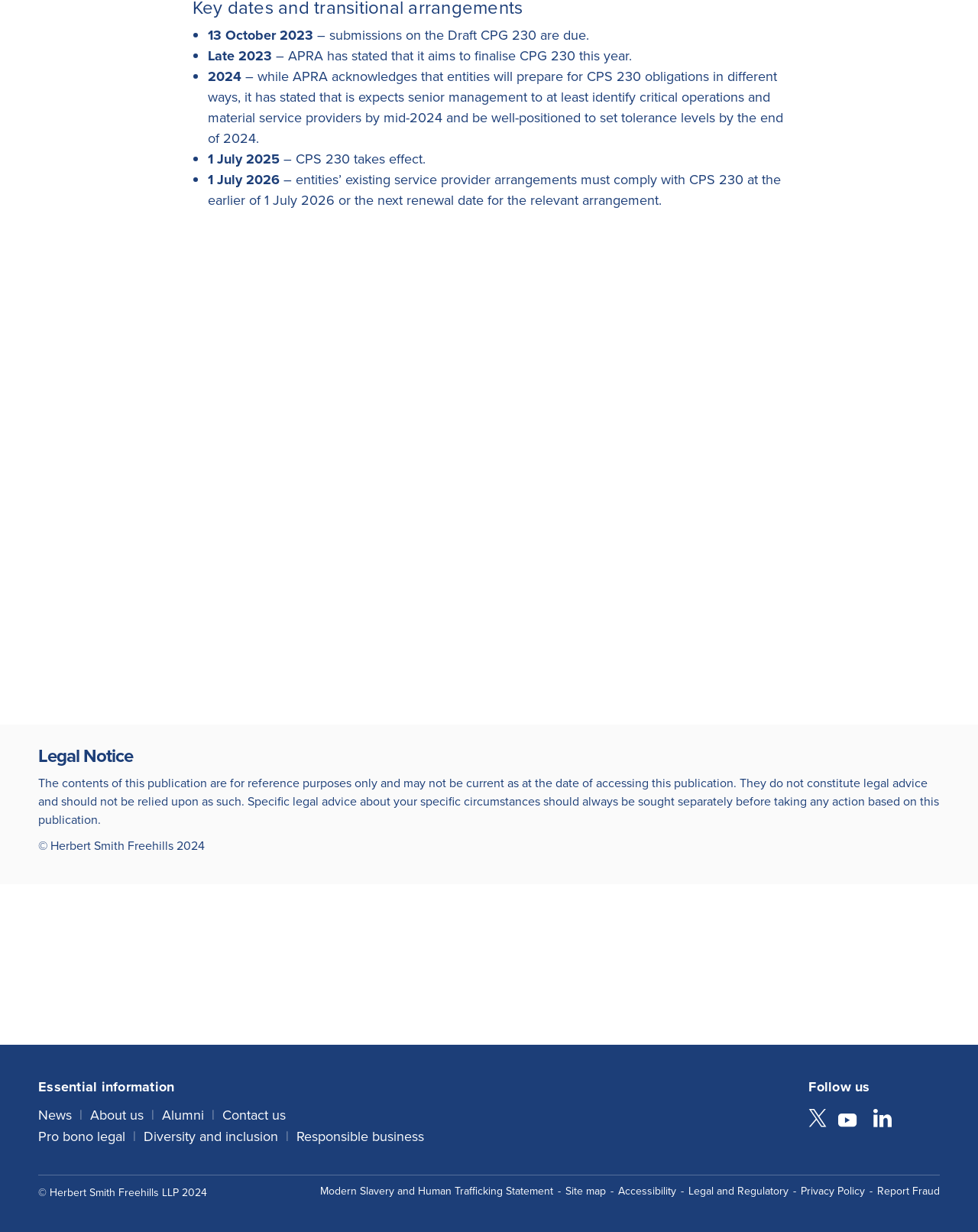What is the purpose of CPS 230?
Please provide a comprehensive answer based on the visual information in the image.

The purpose of CPS 230 can be inferred from the list of key dates, which mentions that entities will prepare for CPS 230 obligations in different ways, and APRA expects senior management to at least identify critical operations and material service providers by mid-2024 and be well-positioned to set tolerance levels by the end of 2024.